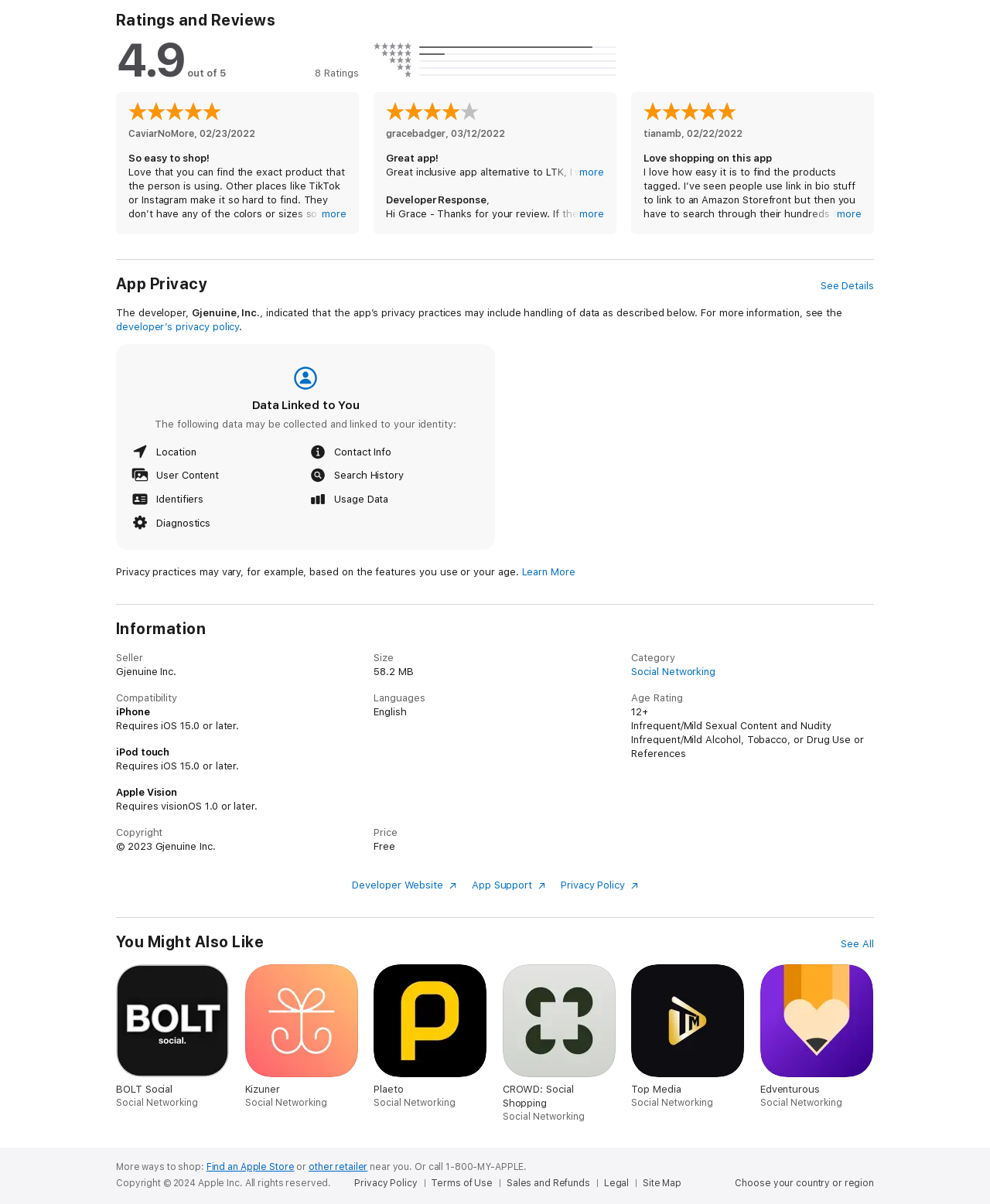Reply to the question with a brief word or phrase: What is the rating of this app?

4.9 out of 5